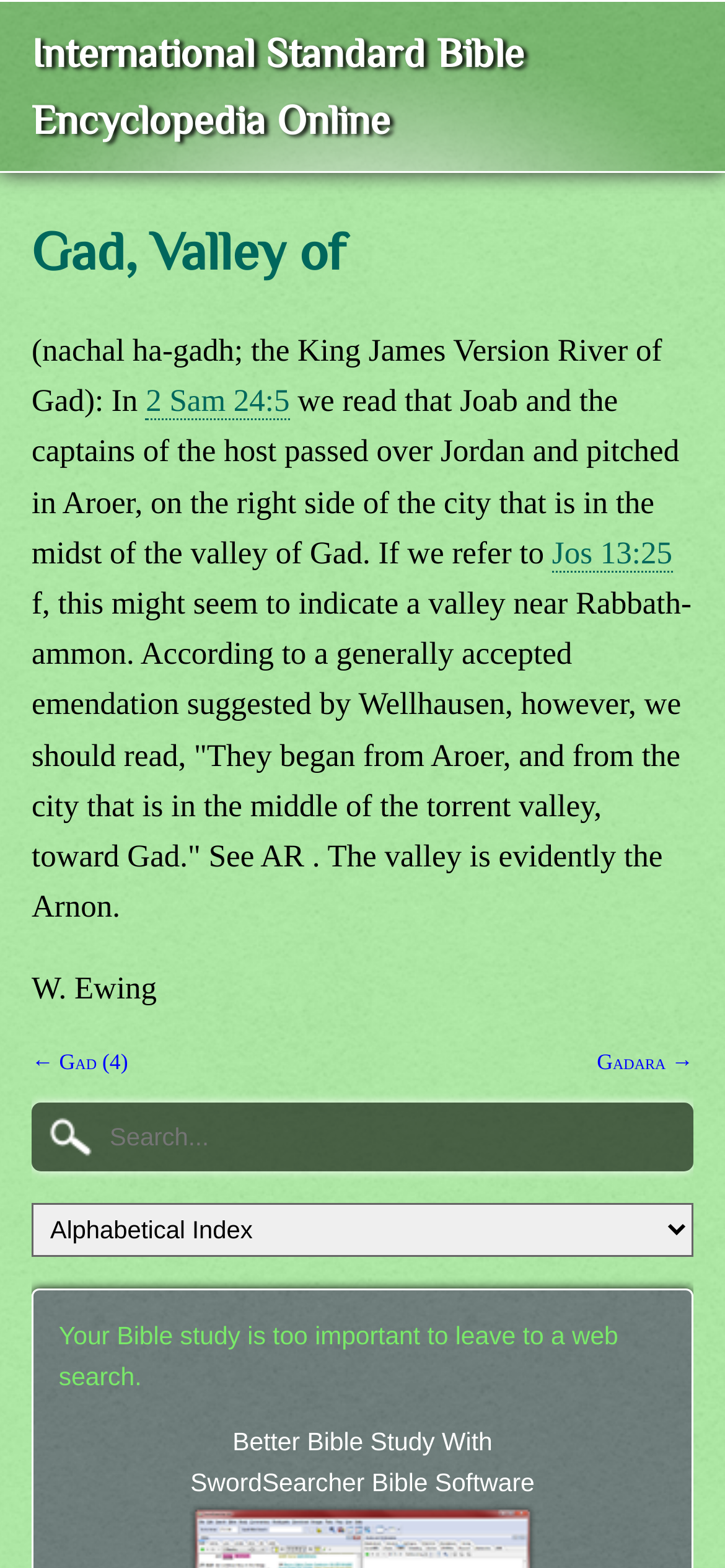What is the purpose of the textbox?
From the screenshot, provide a brief answer in one word or phrase.

Search